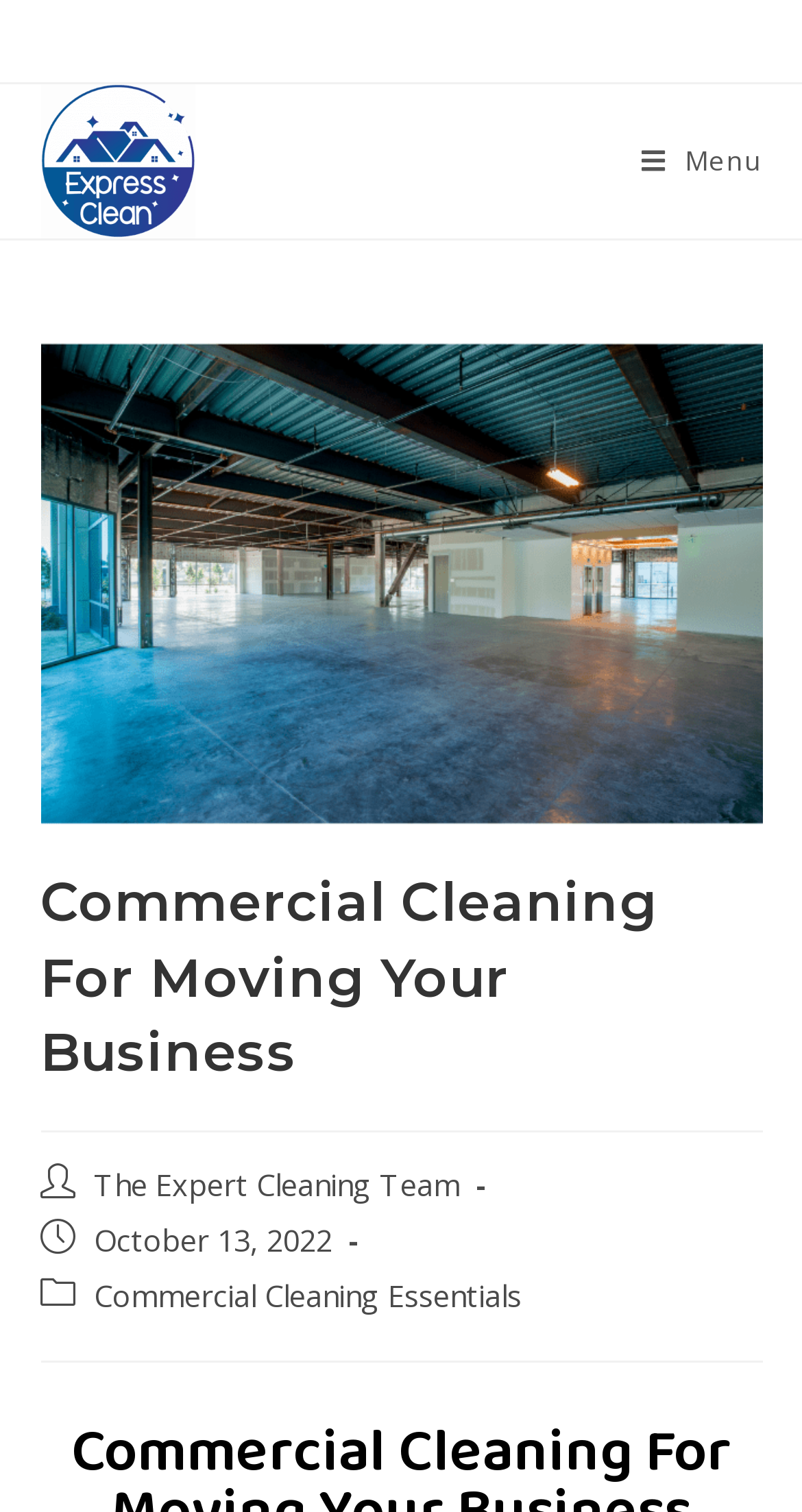Please answer the following question using a single word or phrase: 
What is the date mentioned on the page?

October 13, 2022